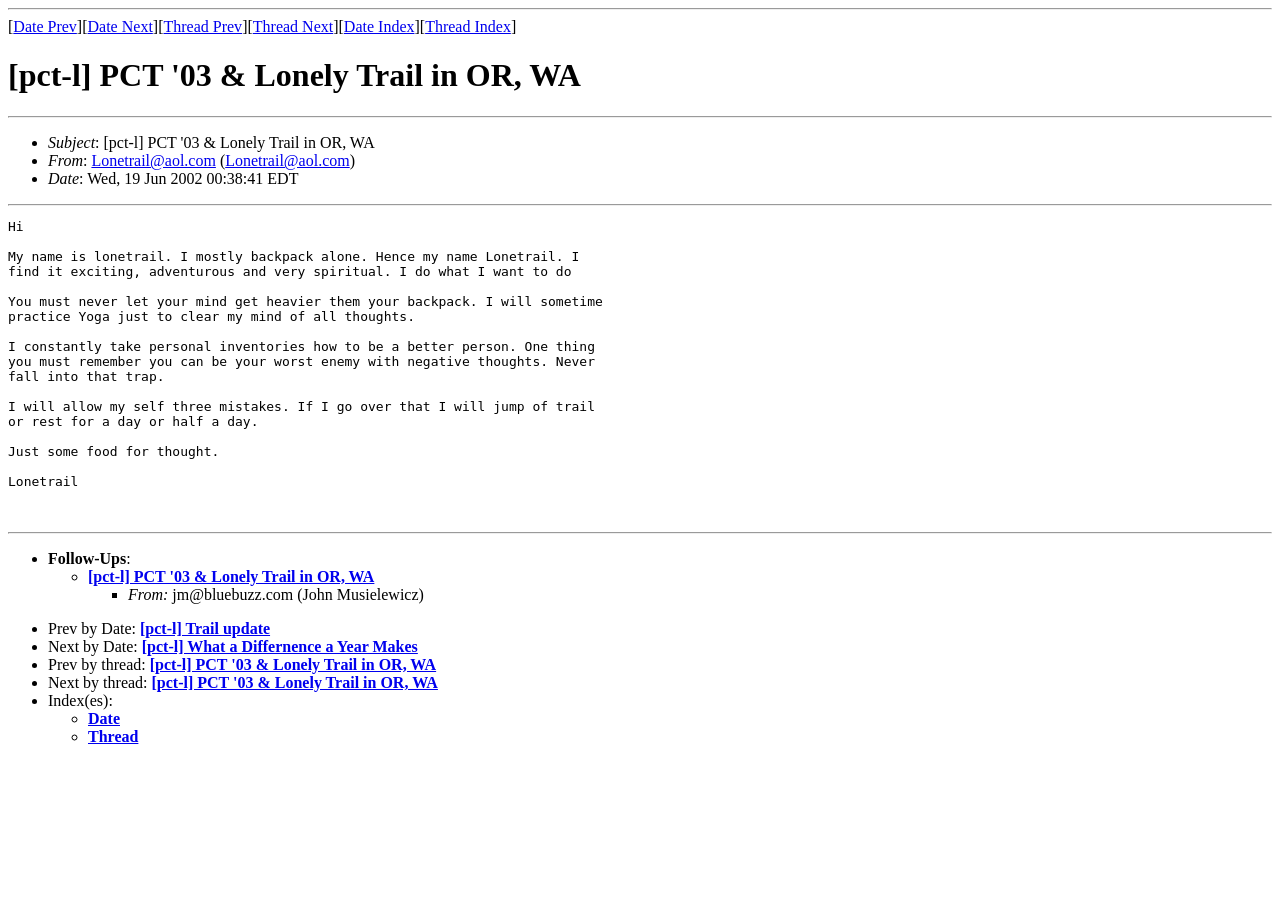Please answer the following question as detailed as possible based on the image: 
What is the date of the email?

The question can be answered by looking at the 'Date' field in the email, which contains the date and time 'Wed, 19 Jun 2002 00:38:41 EDT'.